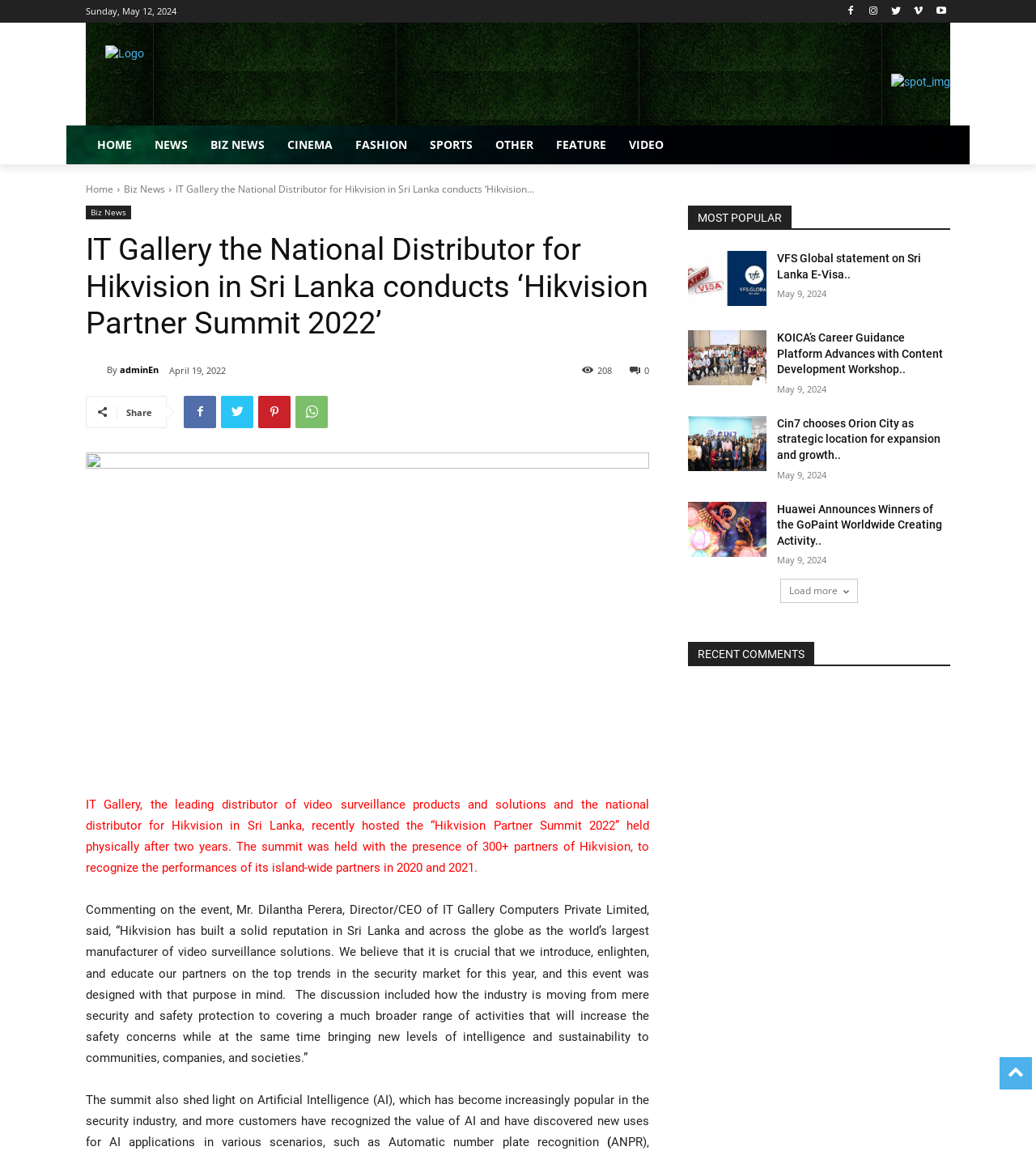Provide a brief response to the question below using one word or phrase:
What is the date displayed at the top of the webpage?

Sunday, May 12, 2024